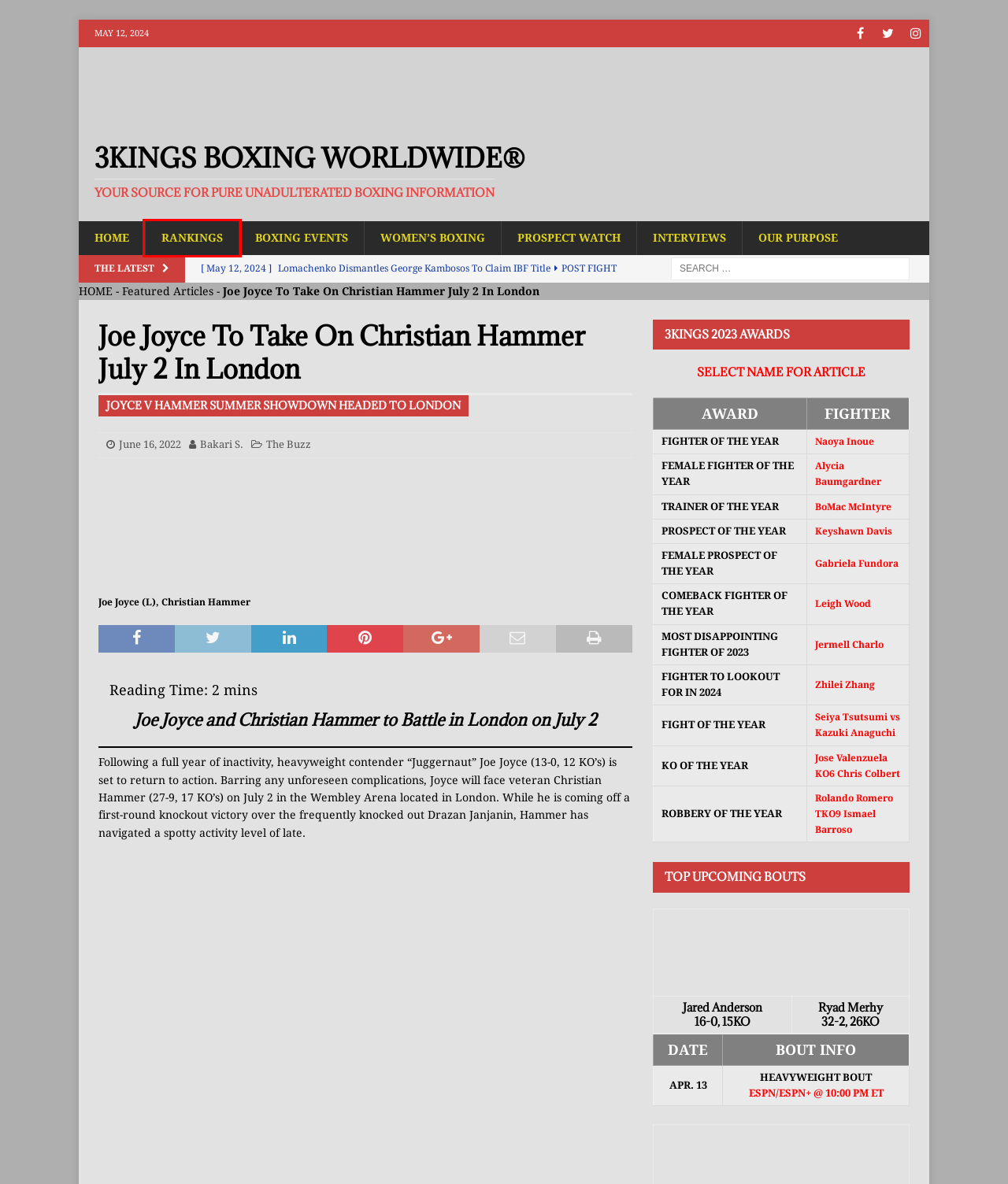Look at the screenshot of a webpage that includes a red bounding box around a UI element. Select the most appropriate webpage description that matches the page seen after clicking the highlighted element. Here are the candidates:
A. Brian "BoMac" McIntyre: 3Kings Boxing 2023 Trainer Of The Year
B. Rhys Edwards Remains Undefeated With Win Over Thomas Ward
C. Hernandez Stops Lugo In Seven Rounds; Wants Foster Rematch
D. Rankings - WBC WBA WBO IBF - 3Kings Boxing WorldWide®
E. Zhilei Zhang: 3Kings Boxing Fighter To Look Out For In 2024
F. Erika Cruz Satisfied With A Draw Against Nazarena Romero
G. Jose Valenzuela Pulverizes Colbert For 2023 Knockout Of The Year
H. Boxing Events 2020: Upcoming Fights From All Over the World!

D